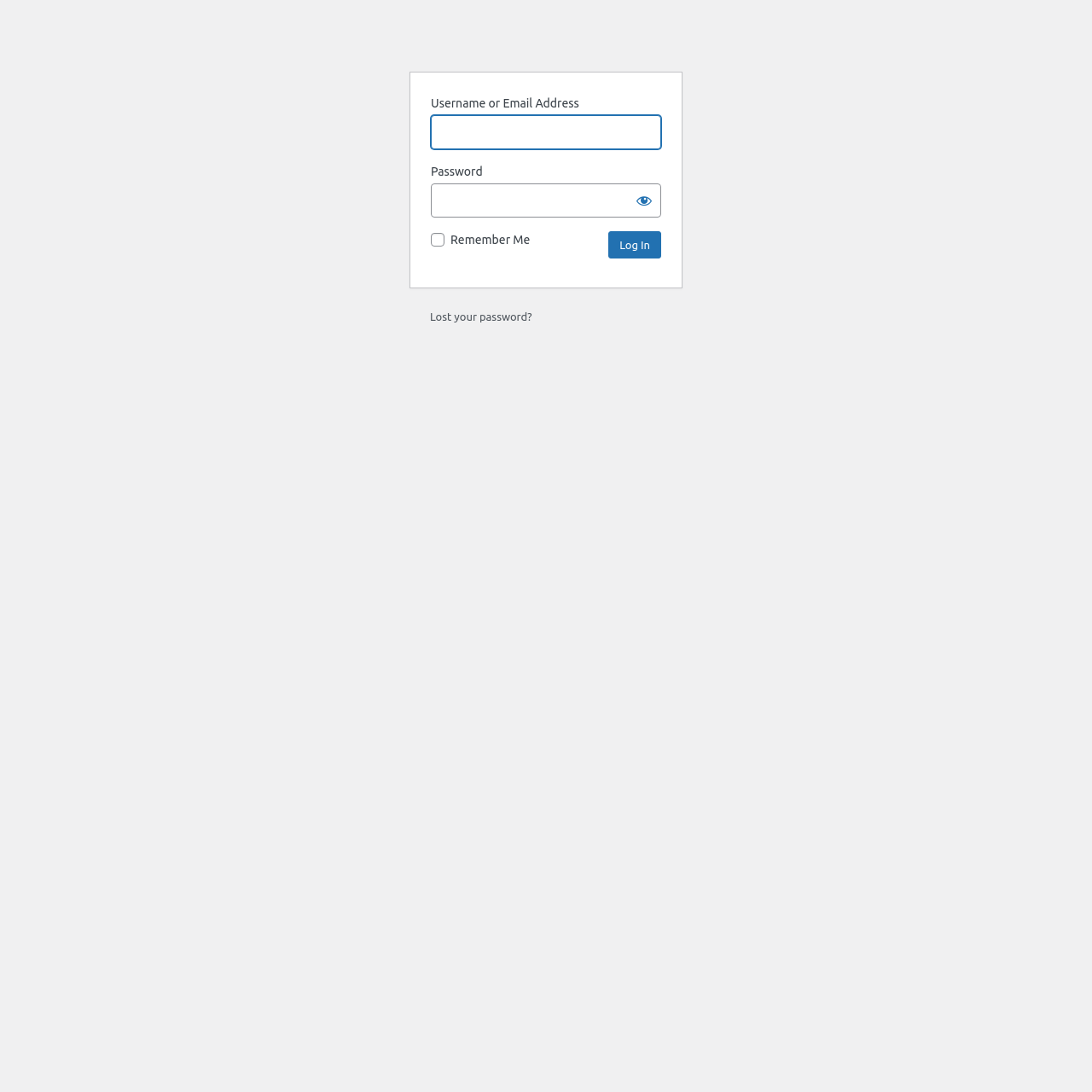What is the function of the 'Show password' button? Observe the screenshot and provide a one-word or short phrase answer.

To reveal password